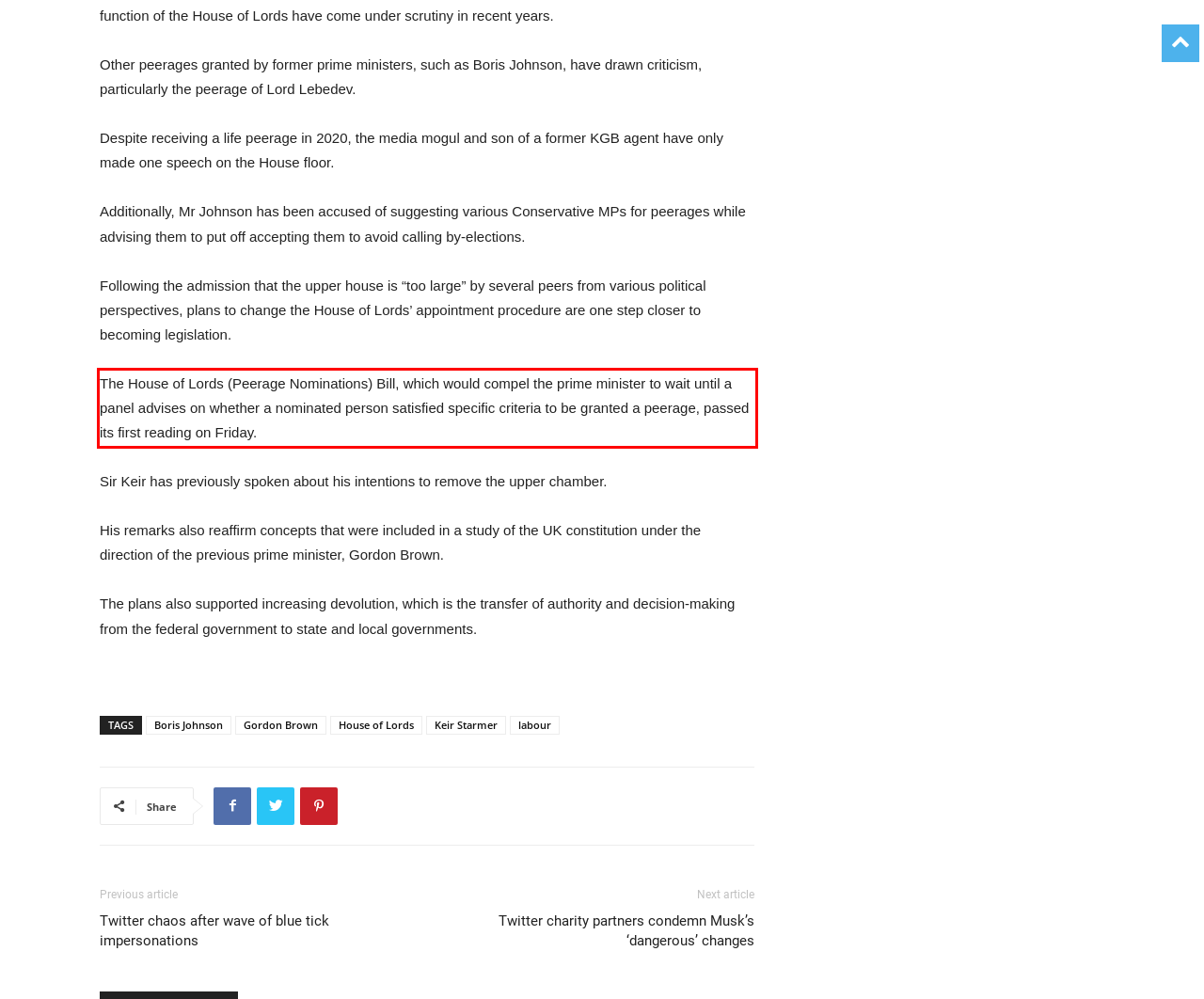From the screenshot of the webpage, locate the red bounding box and extract the text contained within that area.

The House of Lords (Peerage Nominations) Bill, which would compel the prime minister to wait until a panel advises on whether a nominated person satisfied specific criteria to be granted a peerage, passed its first reading on Friday.